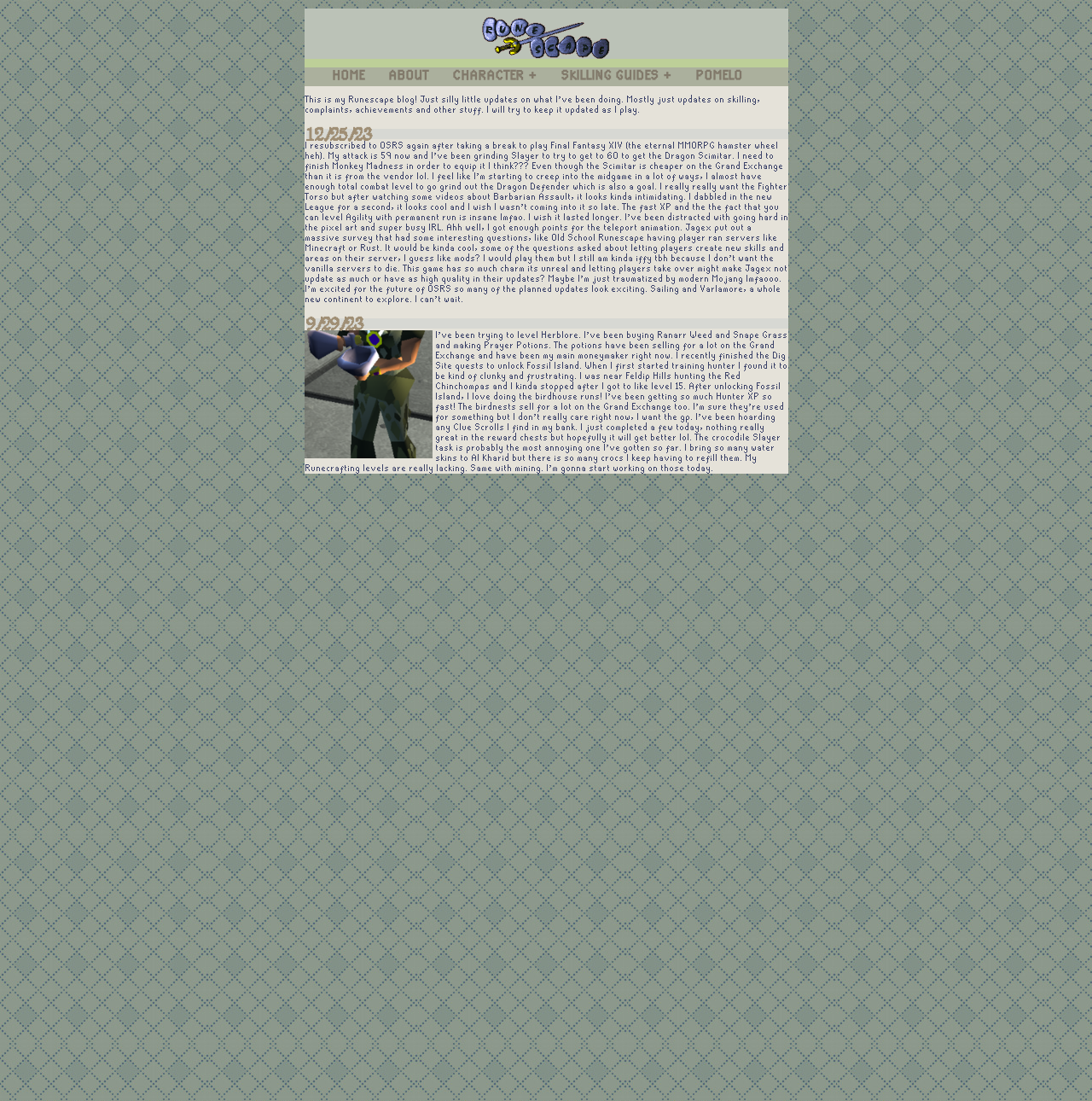What is the date of the first heading?
Use the information from the image to give a detailed answer to the question.

The first heading element has the text '12/25/23', which suggests that it is a date. This date is likely related to a specific event or update on the website.